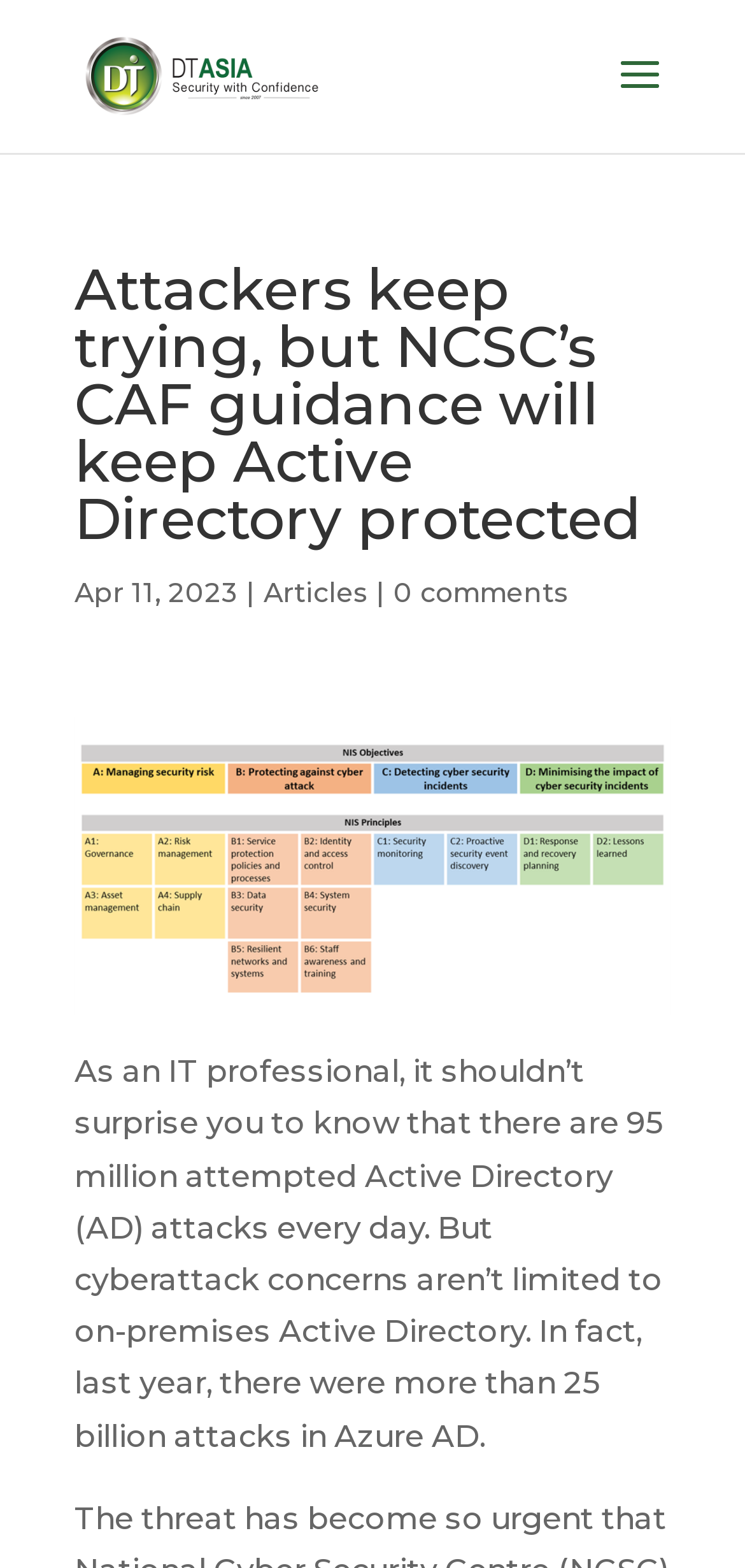Detail the features and information presented on the webpage.

The webpage appears to be an article or blog post discussing cybersecurity and Active Directory attacks. At the top, there is a logo or icon for "DT Asia" accompanied by a link to the same name. Below this, there is a heading that reads "Attackers keep trying, but NCSC’s CAF guidance will keep Active Directory protected". 

To the right of the heading, there is a date "Apr 11, 2023" followed by a vertical line and a link to "Articles". Further to the right, there is a link indicating "0 comments". 

The main content of the article begins below these elements, with a paragraph of text that discusses the frequency of Active Directory attacks, stating that there are 95 million attempted attacks every day, and that concerns extend beyond on-premises Active Directory to Azure AD, which saw over 25 billion attacks last year.